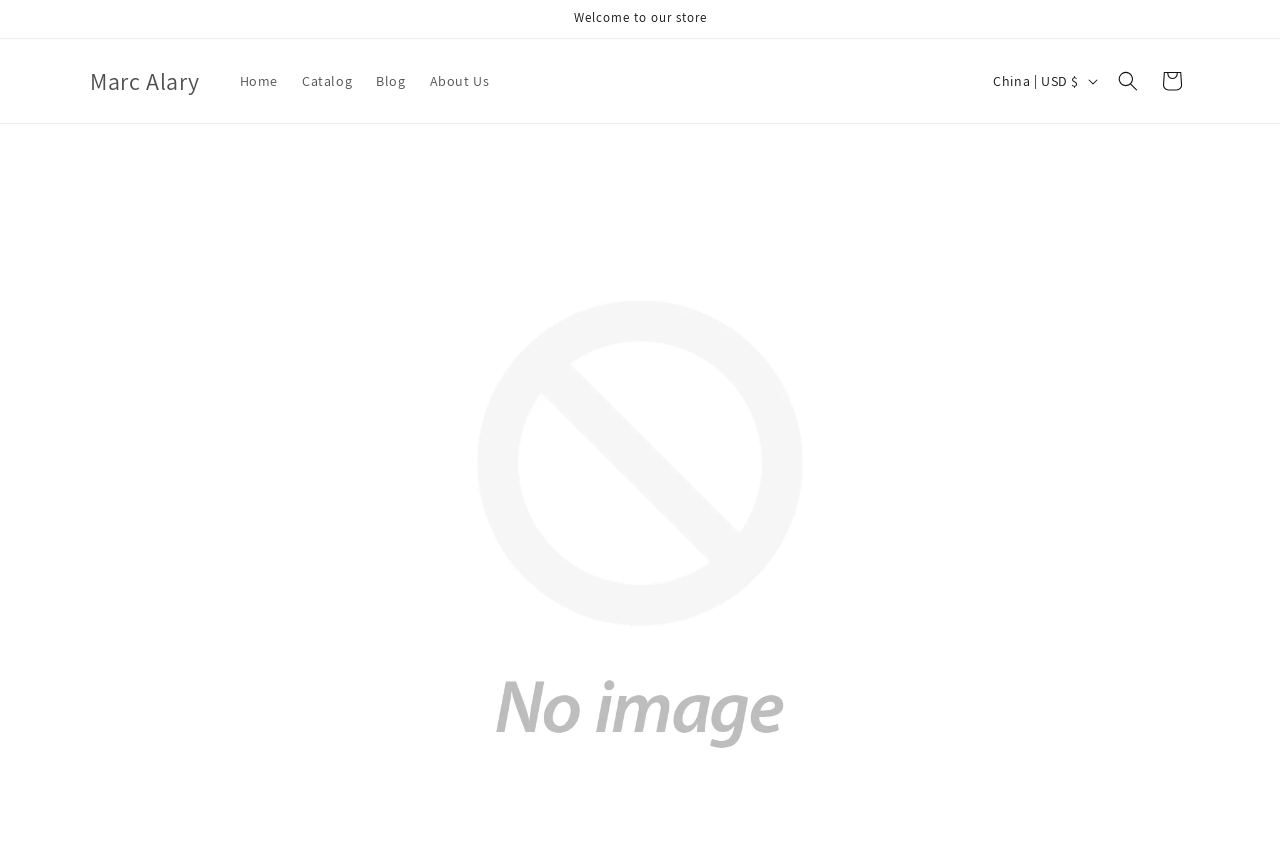Based on the element description "Blog", predict the bounding box coordinates of the UI element.

[0.284, 0.069, 0.326, 0.118]